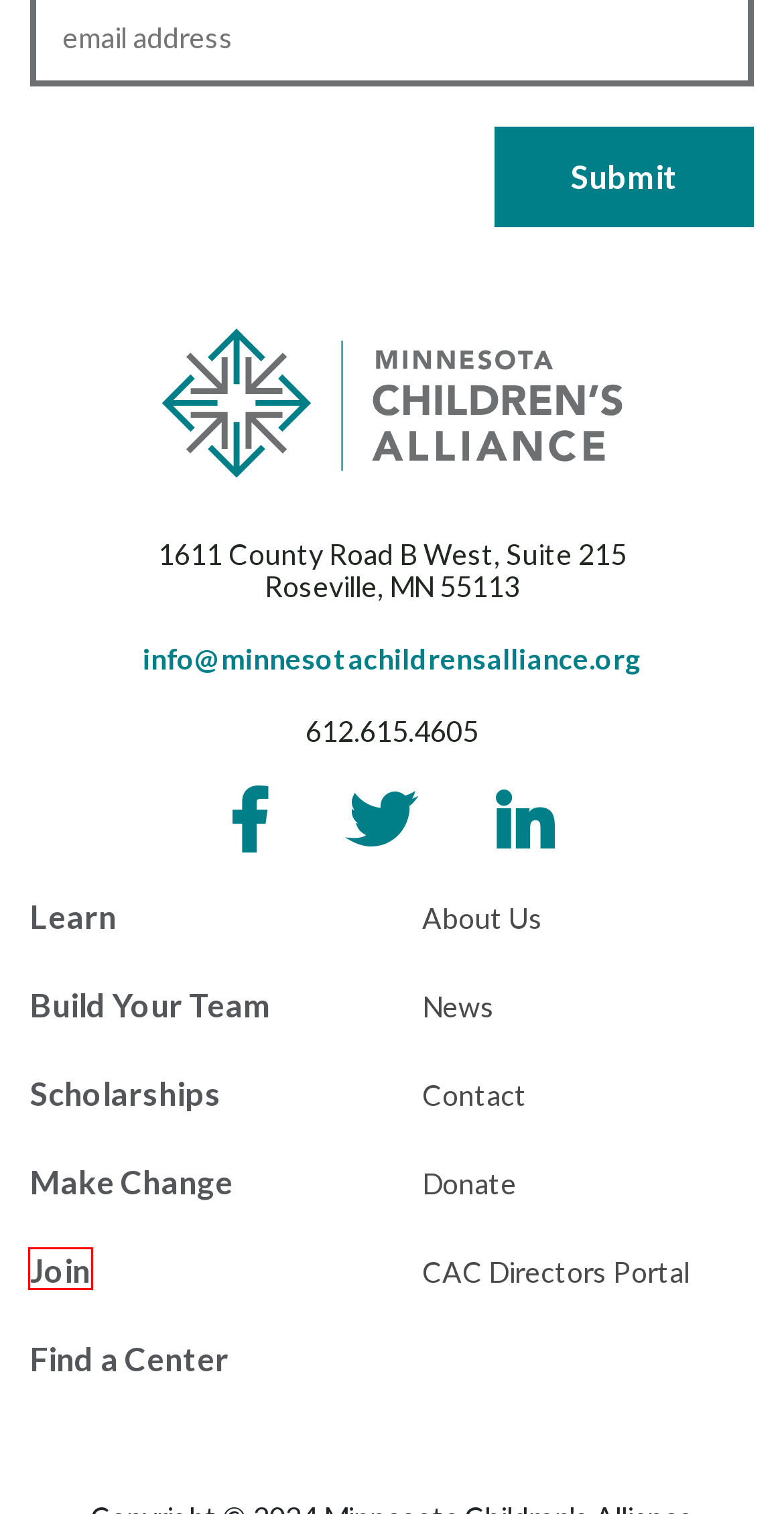Observe the provided screenshot of a webpage with a red bounding box around a specific UI element. Choose the webpage description that best fits the new webpage after you click on the highlighted element. These are your options:
A. Make Change - Minnesota Children's Alliance
B. Contact - Minnesota Children's Alliance
C. Learn - Minnesota Children's Alliance
D. About Us - Minnesota Children's Alliance
E. Find a Center - Minnesota Children's Alliance
F. Donate - Minnesota Children's Alliance
G. Join - Minnesota Children's Alliance
H. Mental Health Network - Minnesota Children's Alliance

G